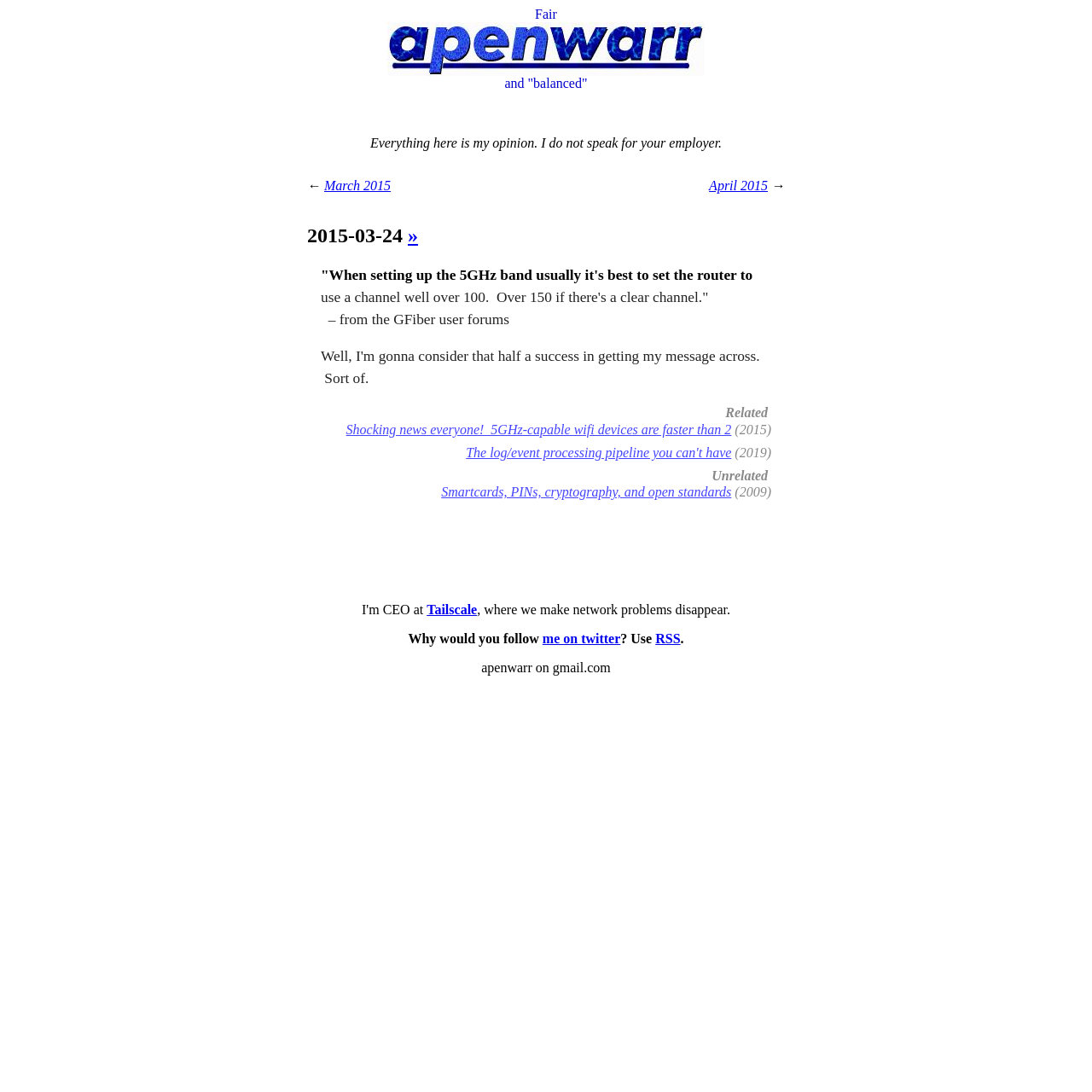Please indicate the bounding box coordinates of the element's region to be clicked to achieve the instruction: "Read the post about 5GHz-capable wifi devices". Provide the coordinates as four float numbers between 0 and 1, i.e., [left, top, right, bottom].

[0.317, 0.386, 0.67, 0.4]